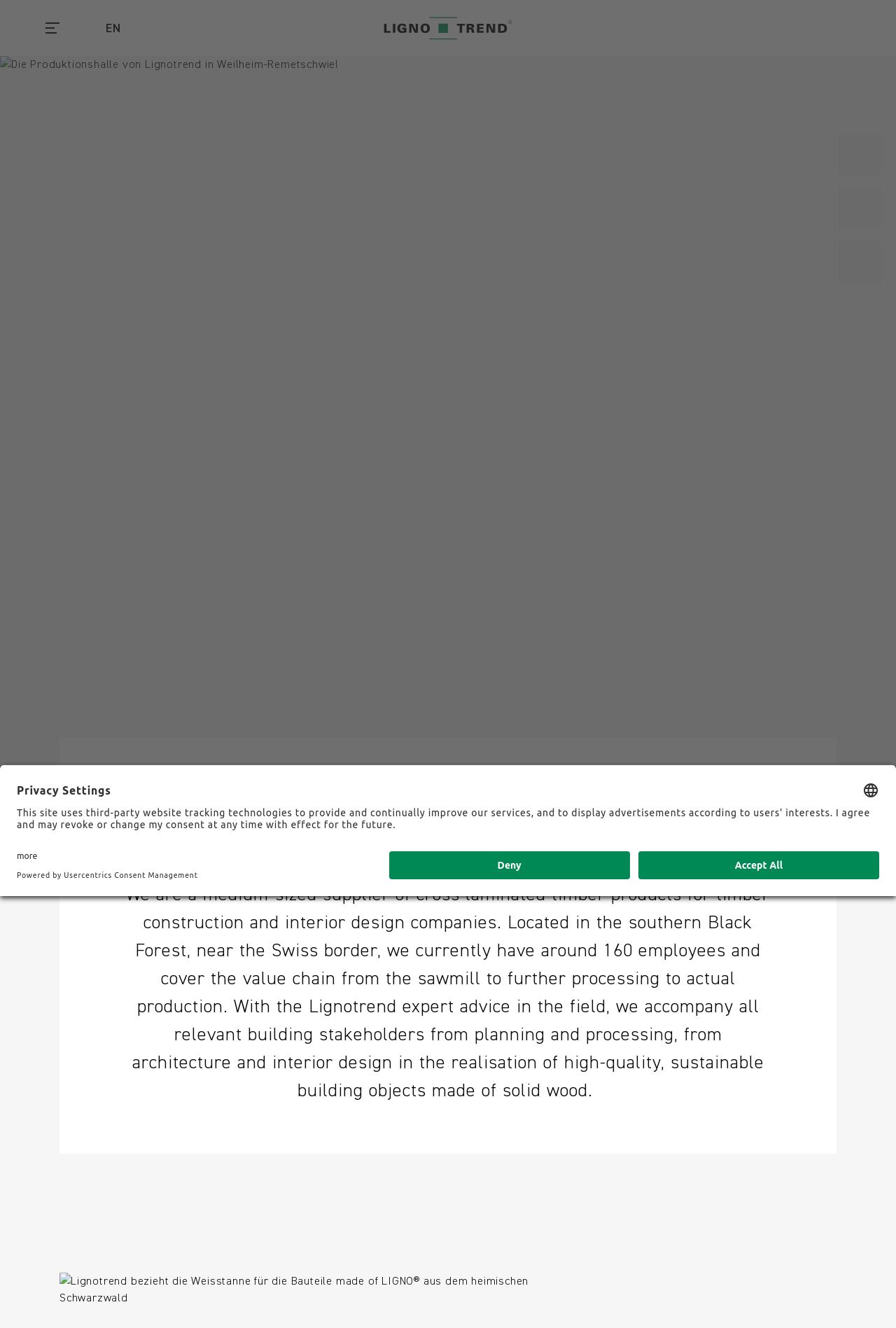Provide an in-depth caption for the elements present on the webpage.

The webpage is about a company called Lignotrend, which appears to be a supplier of cross-laminated timber products for timber construction and interior design companies. 

At the top left corner, there are two buttons, one for the menu and another for language selection, with the current language being English (EN). To the right of these buttons, there is a link to the company's homepage, accompanied by an image of the company's logo. 

Below these elements, there is a heading that says "Choose Your Language" followed by a row of links to select different languages, including German (DE), French (FR), Italian (IT), and Chinese (CH). 

On the same level, there is a search bar where users can enter a search term, accompanied by a search button. 

The main content of the page is an image that takes up most of the screen, showing a production hall of Lignotrend in Weilheim-Remetschwiel. 

Above the image, there are two headings, one saying "LIGNOTREND" and another saying "for a sustainable timber construction culture". 

Below the image, there is a block of text that describes the company, its location, and its services. The text also mentions that the company has around 160 employees and covers the value chain from the sawmill to further processing to actual production. 

At the bottom right corner, there are three buttons for mail, and a button to open privacy settings. 

When the privacy settings button is clicked, a modal dialog box appears, covering most of the screen. The dialog box has a heading that says "Privacy Settings" and a block of text that explains how the site uses third-party website tracking technologies and displays advertisements according to users' interests. There are also buttons to select a language, deny or accept all privacy settings, and a link to Usercentrics Consent Management.